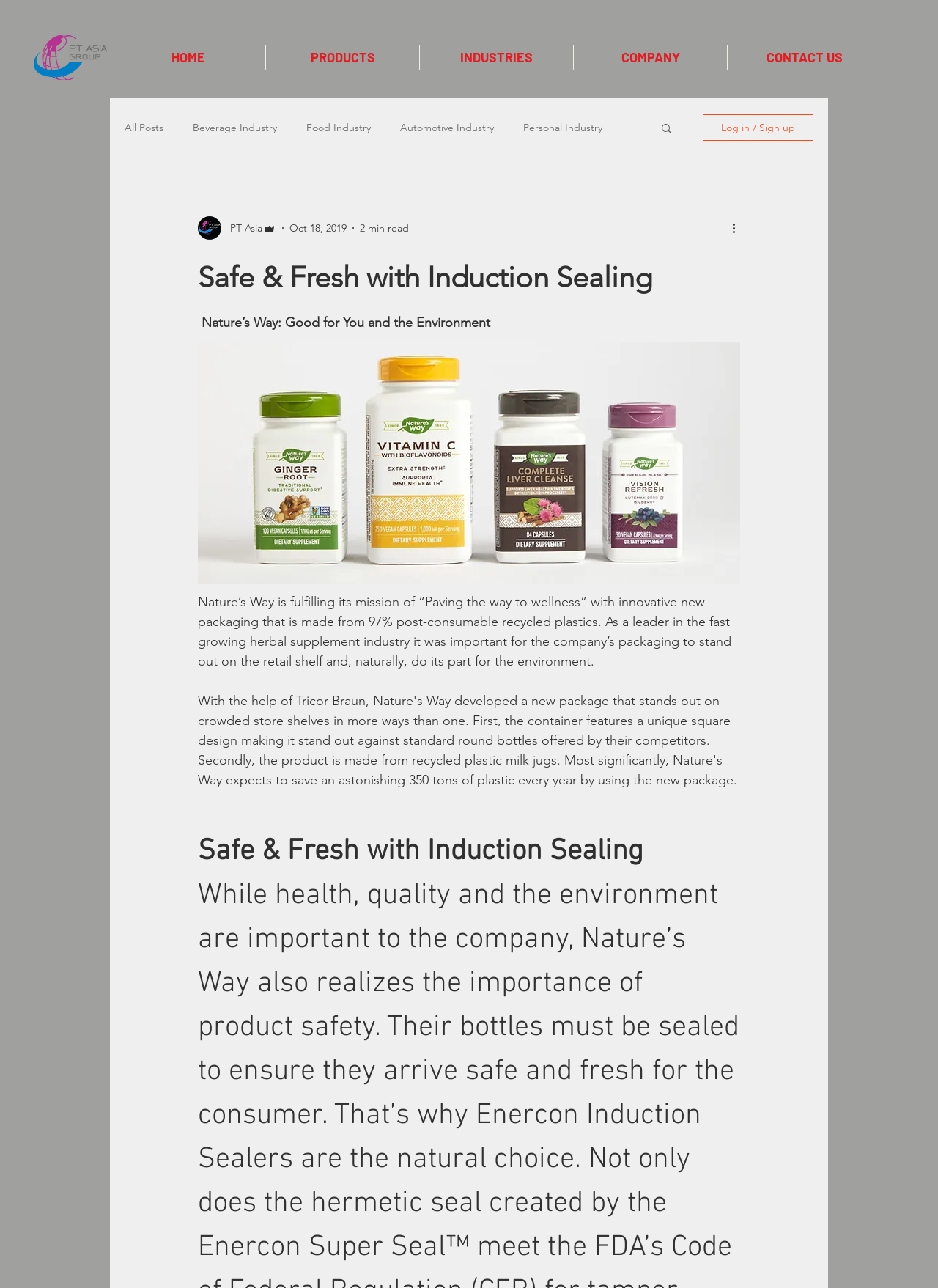Please identify the bounding box coordinates of the region to click in order to complete the given instruction: "Click the Log in / Sign up button". The coordinates should be four float numbers between 0 and 1, i.e., [left, top, right, bottom].

[0.749, 0.089, 0.867, 0.109]